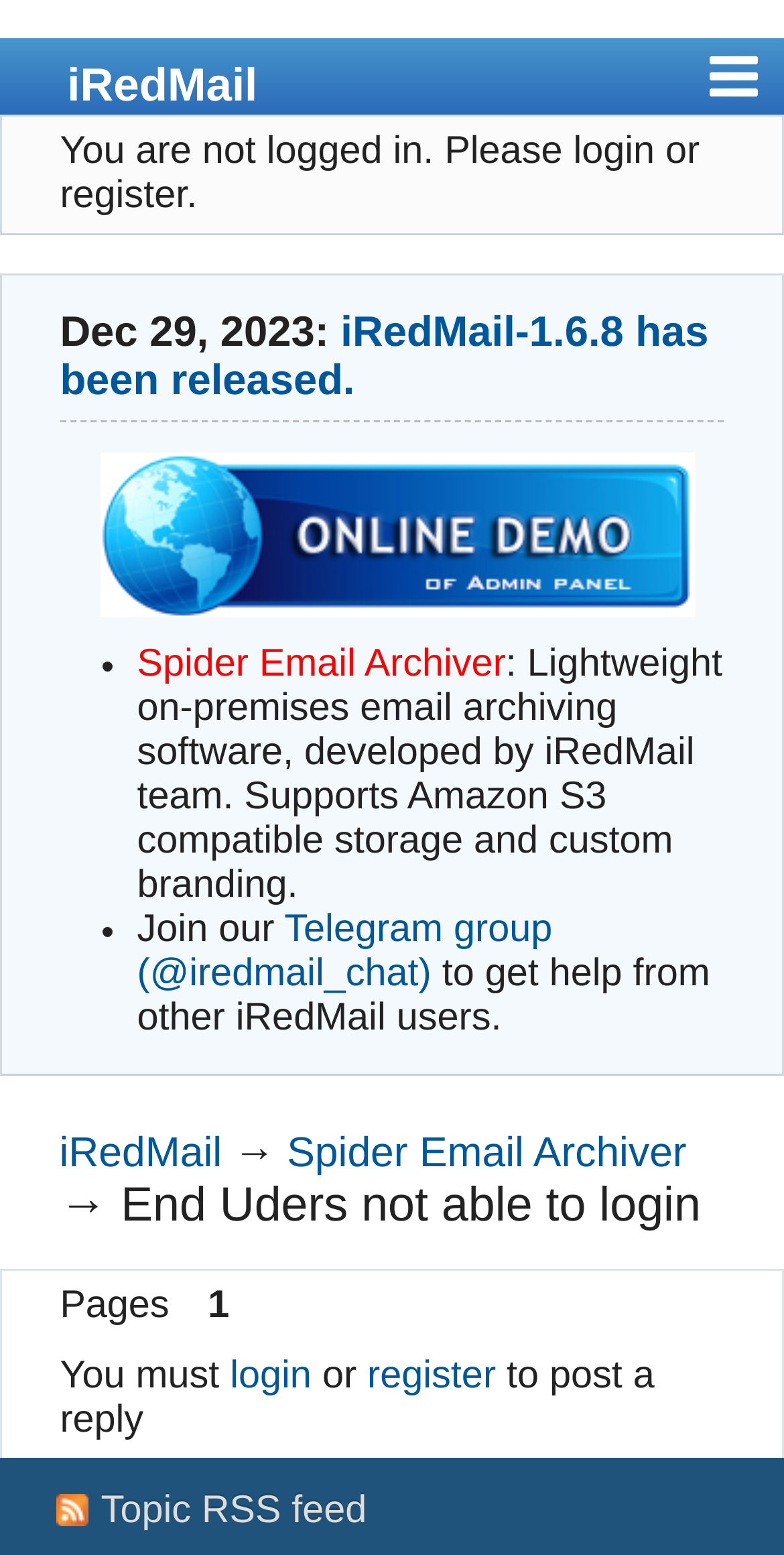What is the name of the email archiving software?
Look at the image and answer the question using a single word or phrase.

Spider Email Archiver